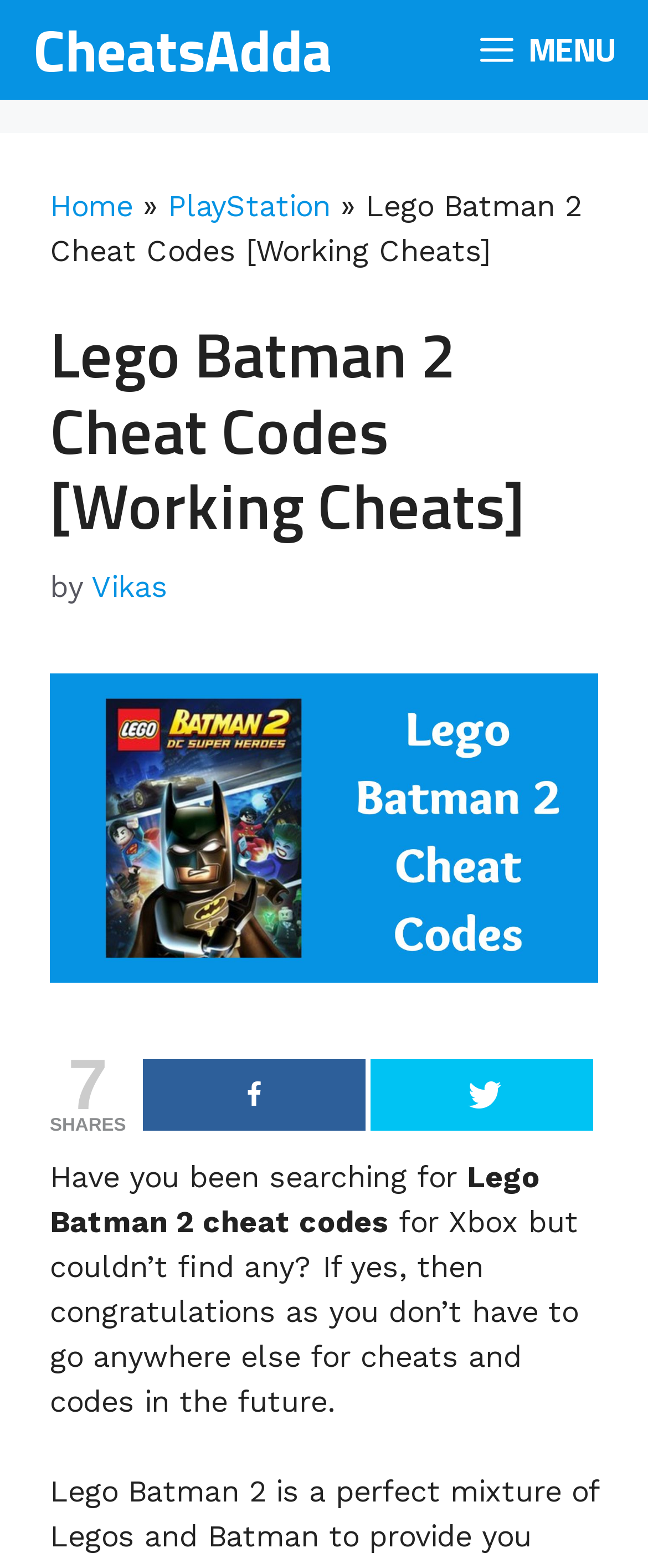What is the name of the author of this webpage?
Refer to the image and respond with a one-word or short-phrase answer.

Vikas